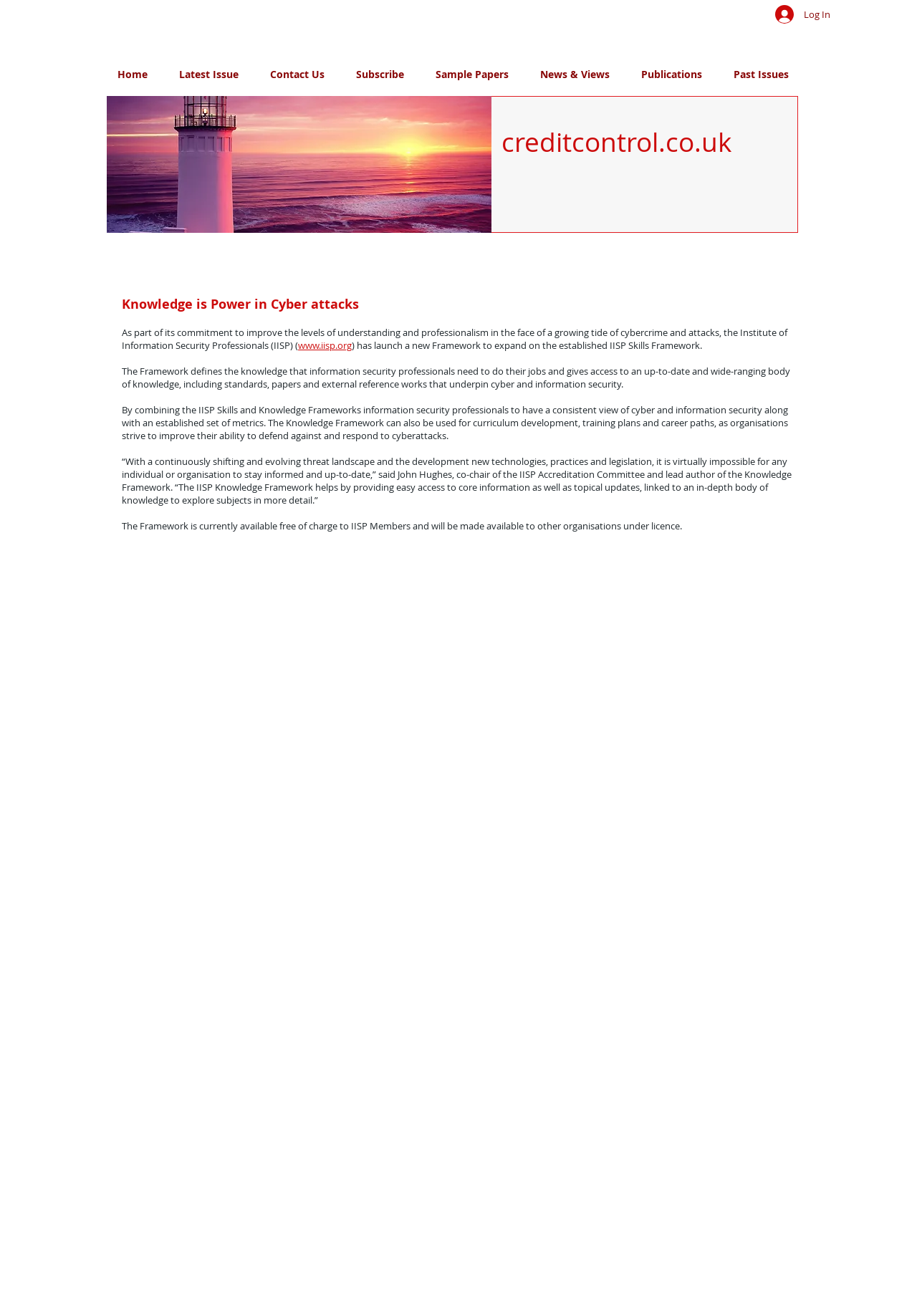Find the bounding box coordinates of the element you need to click on to perform this action: 'Read the article about population and ethnic makeup'. The coordinates should be represented by four float values between 0 and 1, in the format [left, top, right, bottom].

None